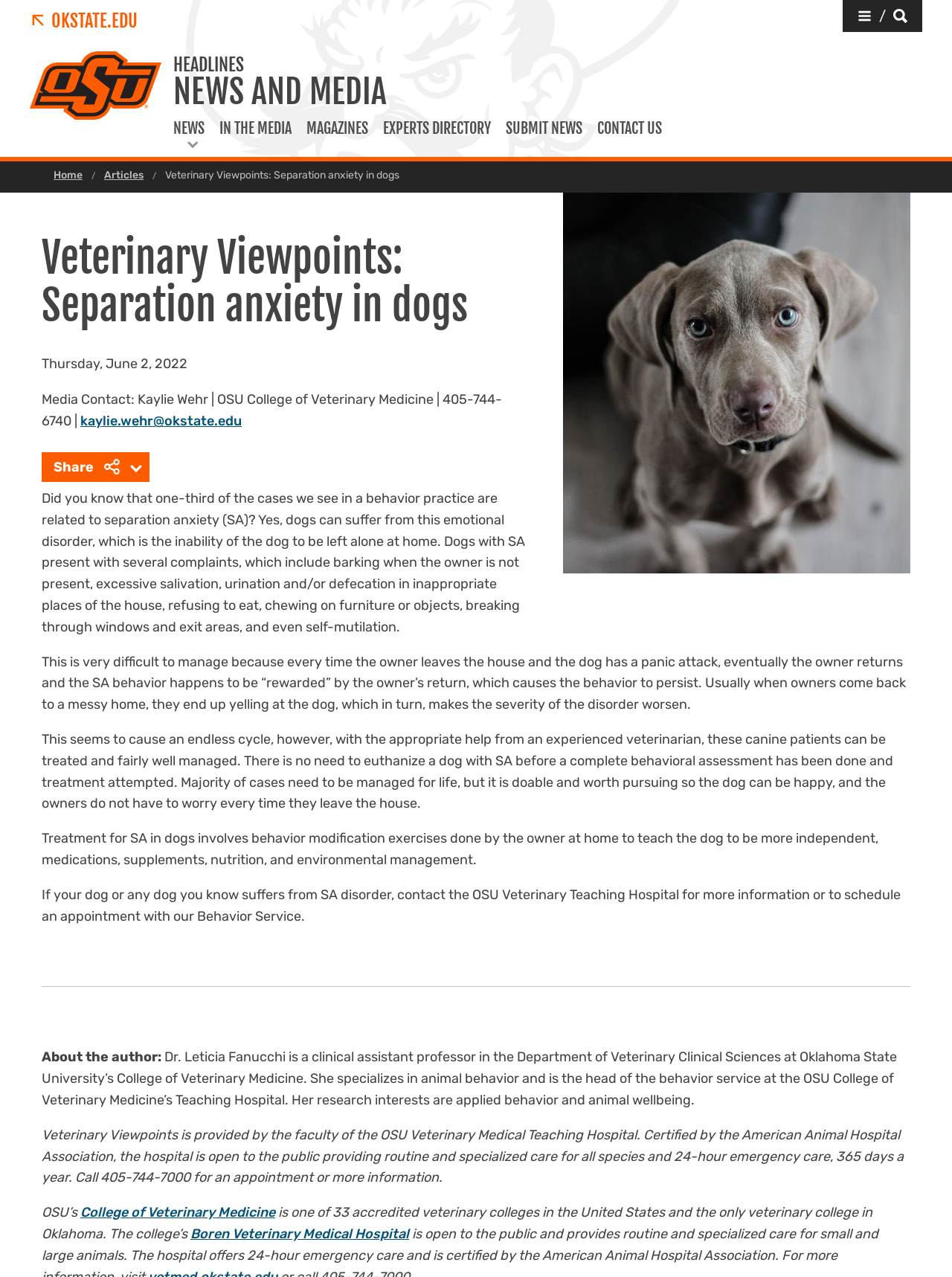What is the contact number for the OSU Veterinary Medical Teaching Hospital?
Please provide a detailed and thorough answer to the question.

The contact number for the OSU Veterinary Medical Teaching Hospital is 405-744-7000, which can be used to schedule an appointment or obtain more information about the hospital's services.